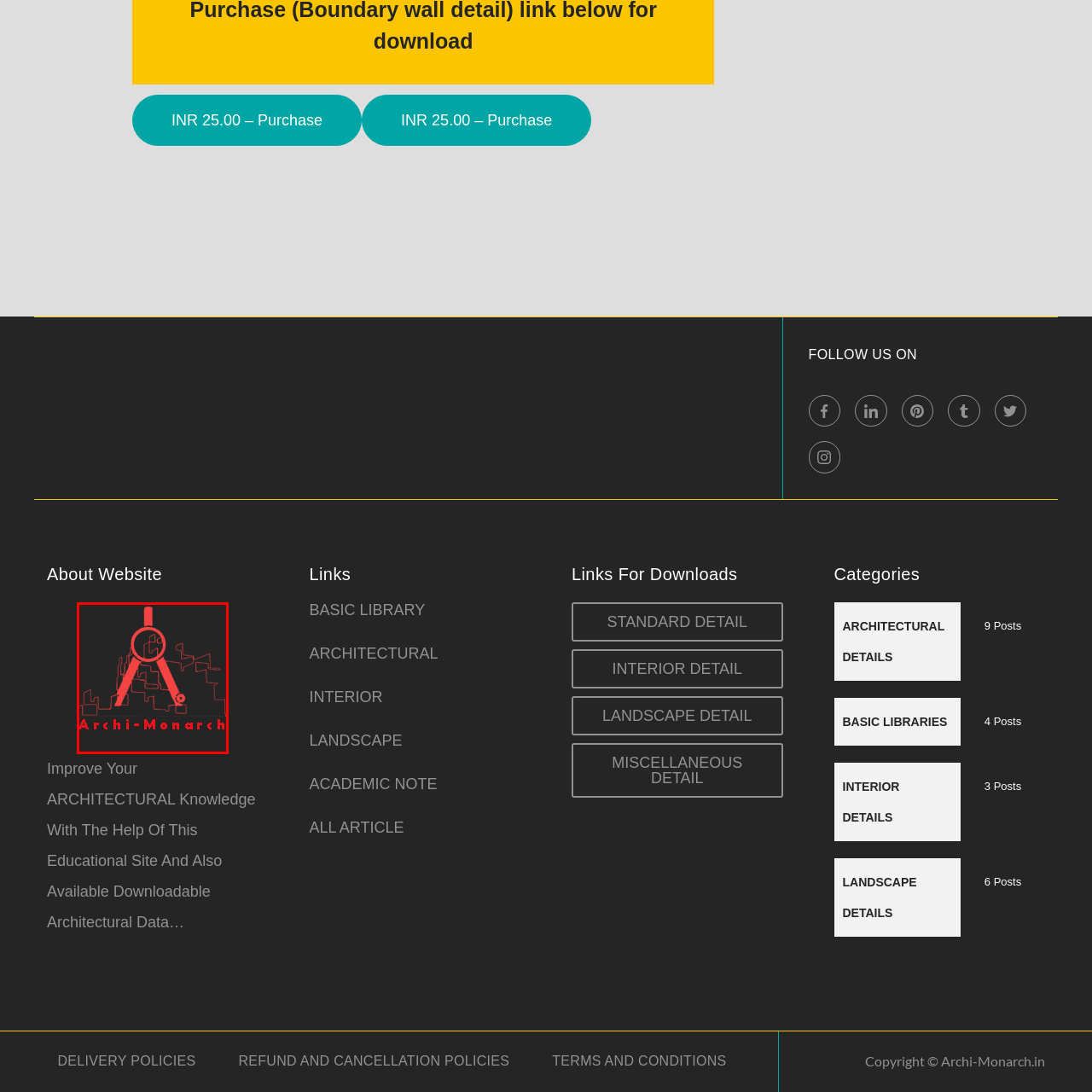Please examine the section highlighted with a blue border and provide a thorough response to the following question based on the visual information: 
What is the background color of the logo?

The background color of the logo is dark because the caption mentions that the compass is set against a 'dark background that enhances its visibility', implying that the background is a dark color.